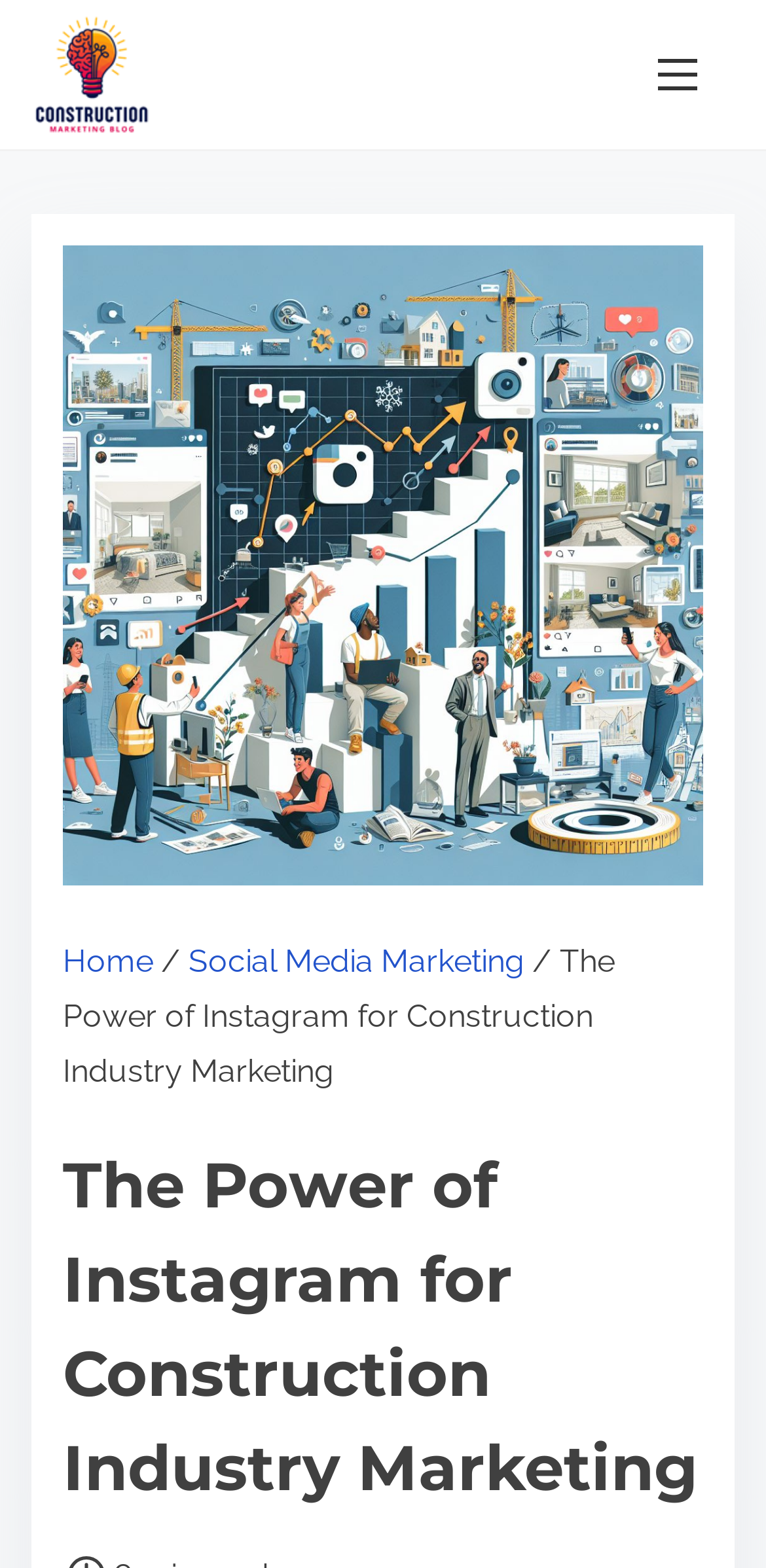Provide a comprehensive caption for the webpage.

The webpage is about the power of Instagram for construction industry marketing. At the top-left corner, there is a link with no text description. Below it, there is a main navigation section that spans almost the entire width of the page, containing a toggle navigation button. When expanded, the navigation section reveals several links, including "Home", "Social Media Marketing", and the current page title "The Power of Instagram for Construction Industry Marketing", separated by static text elements. 

To the right of the navigation section, there is a heading that repeats the title of the page, "The Power of Instagram for Construction Industry Marketing". The meta description provides a brief introduction to Instagram, mentioning its engaging visuals, large user base, and curated content.